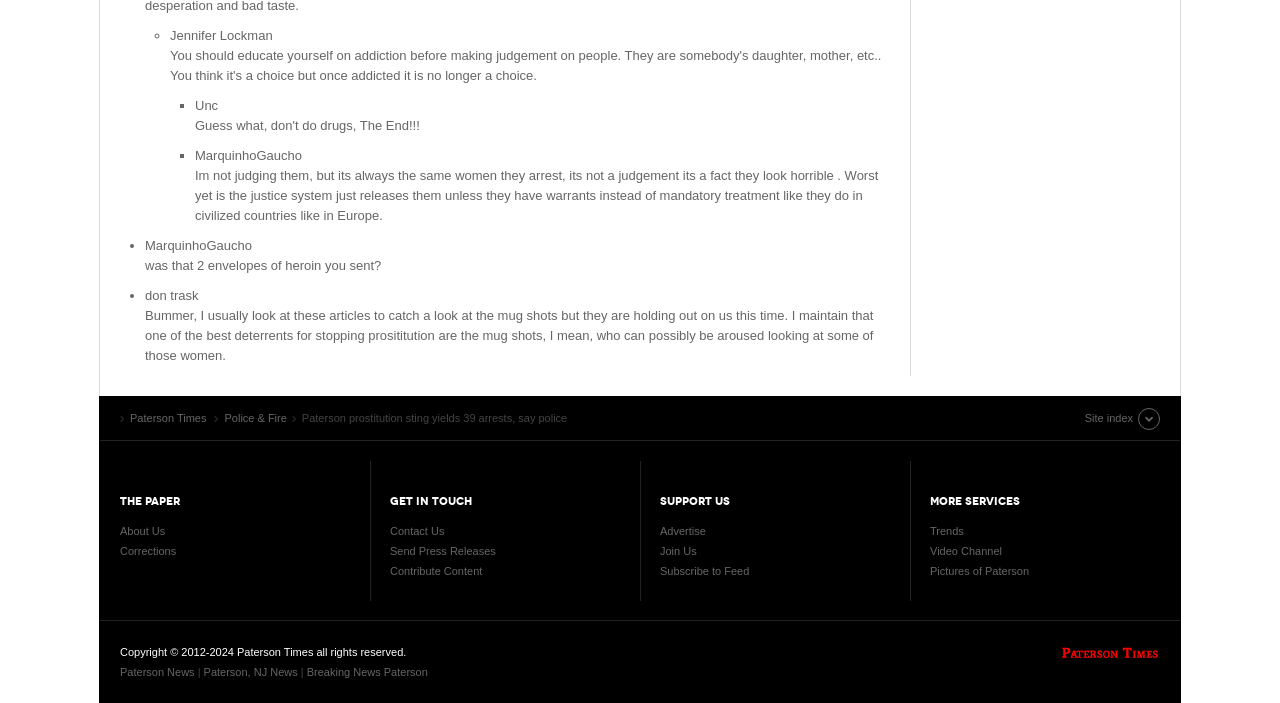Answer the following query with a single word or phrase:
What is the copyright year range of the website?

2012-2024